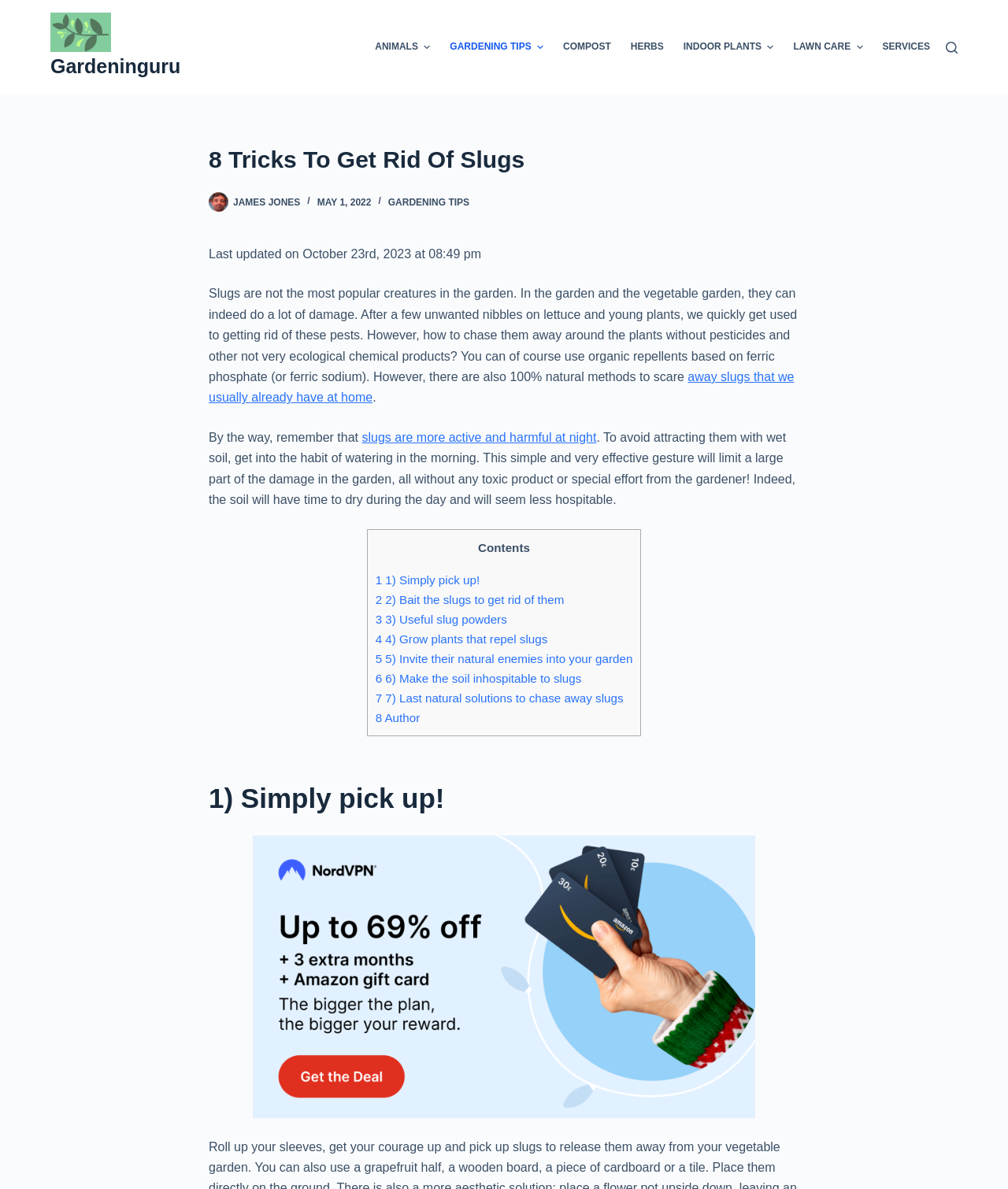Respond with a single word or phrase to the following question: What type of products are mentioned as an alternative to pesticides?

Organic repellents